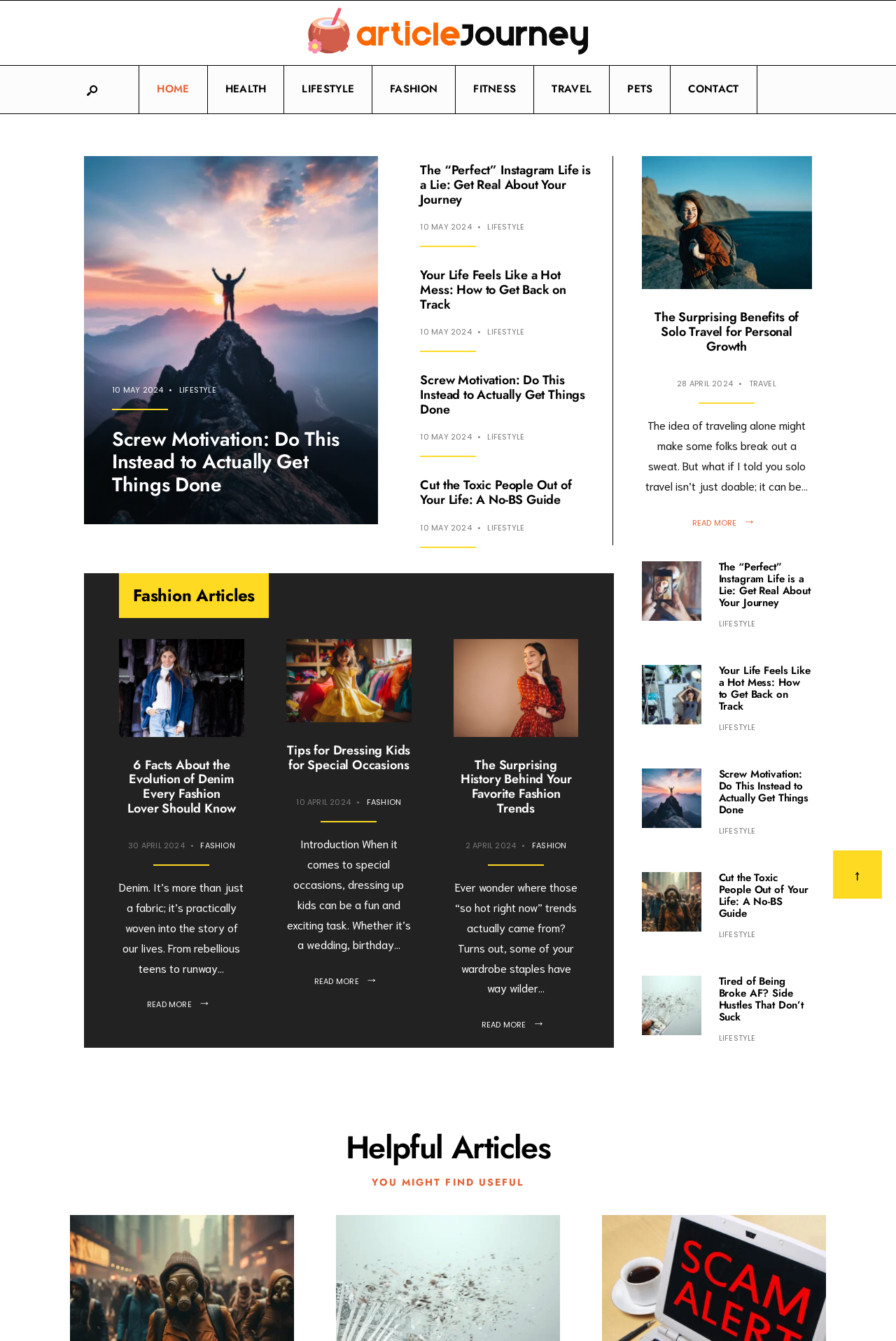Specify the bounding box coordinates of the area to click in order to follow the given instruction: "Learn about 'The Surprising Benefits of Solo Travel for Personal Growth'."

[0.716, 0.231, 0.906, 0.264]